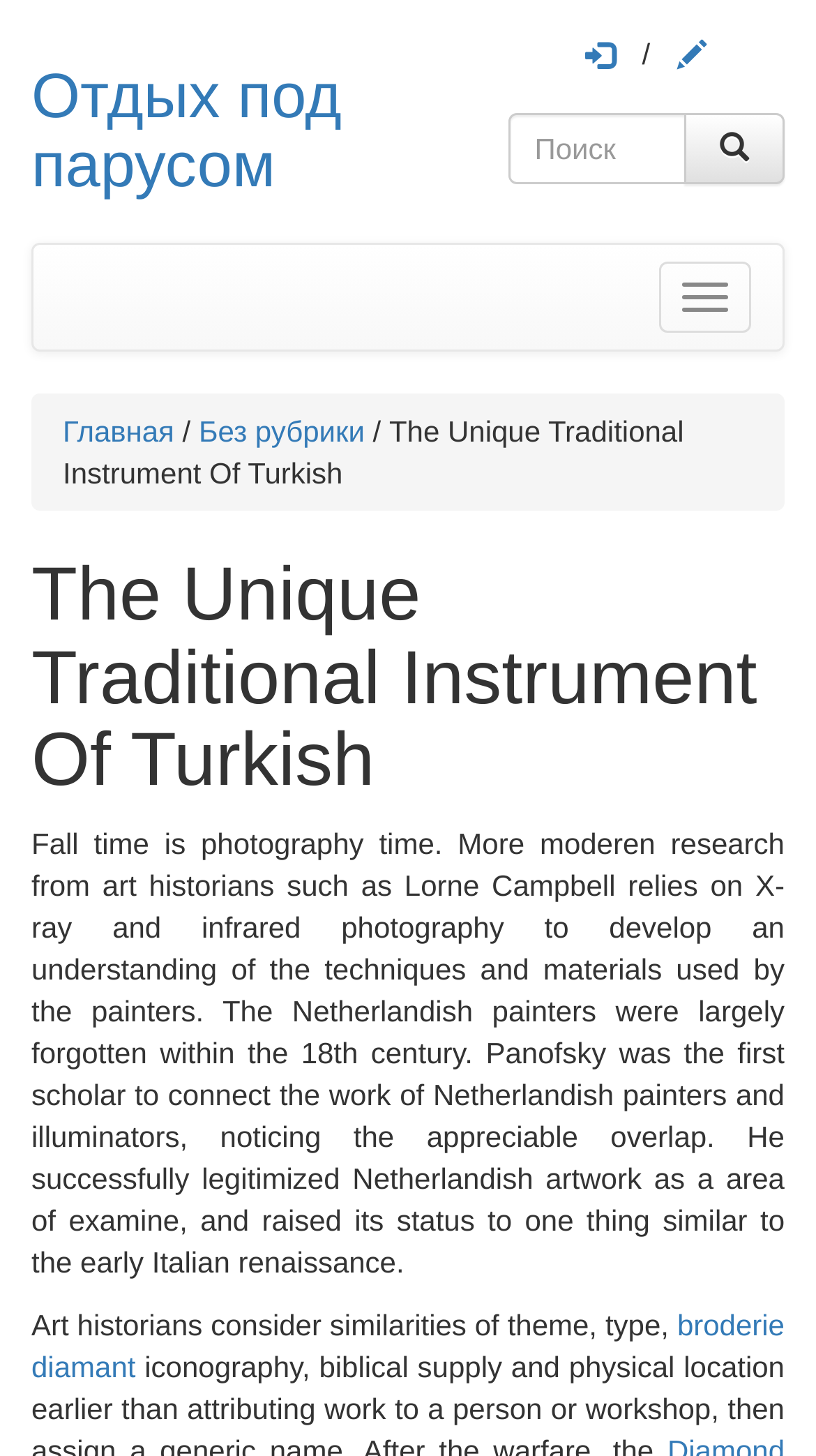What is the purpose of the search box?
Provide a detailed and extensive answer to the question.

The search box is located at the top right corner of the webpage, and it has a placeholder text 'Поиск', which means 'Search' in Russian. Therefore, the purpose of the search box is to allow users to search for content on the website.